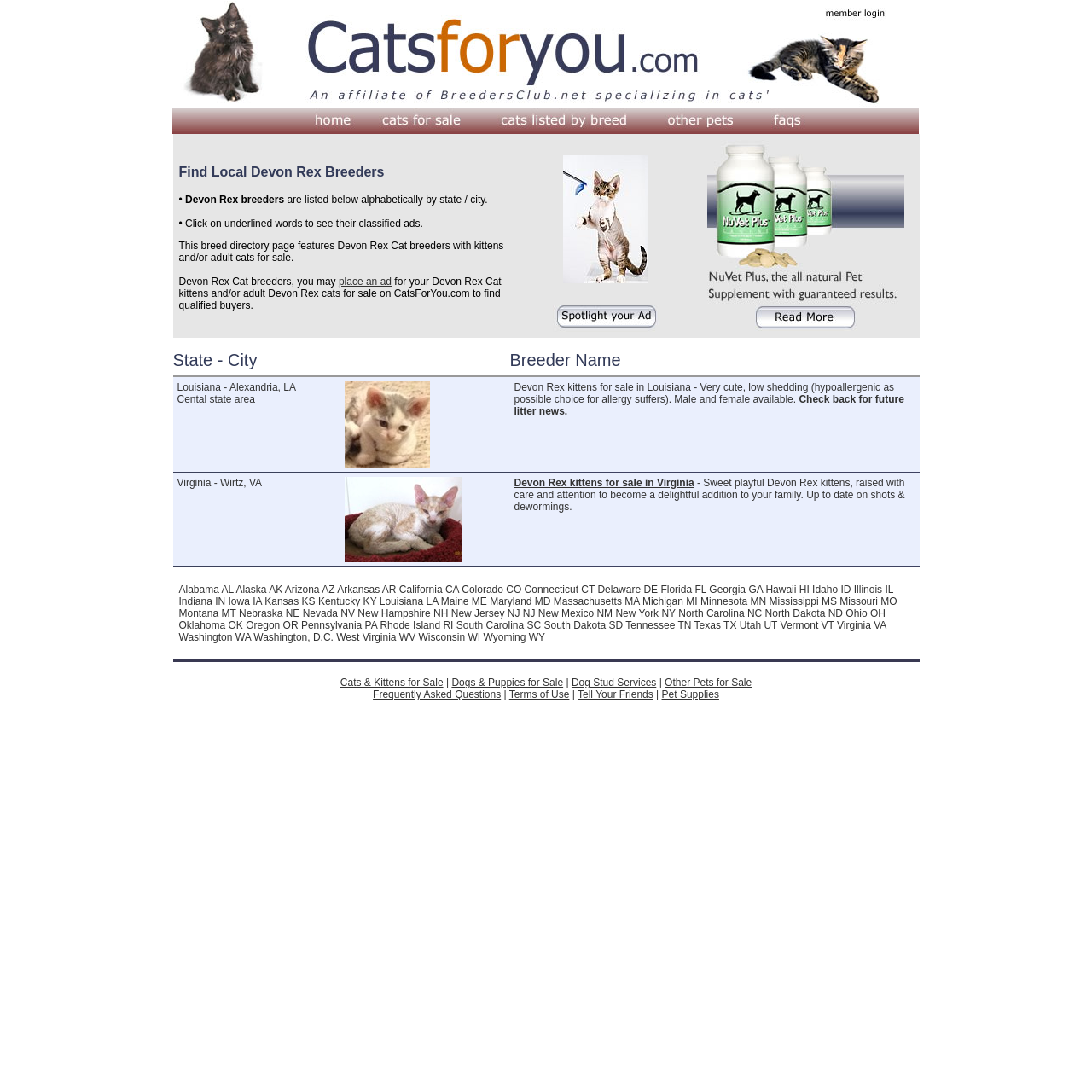Using the webpage screenshot, locate the HTML element that fits the following description and provide its bounding box: "Other Pets for Sale".

[0.609, 0.62, 0.688, 0.63]